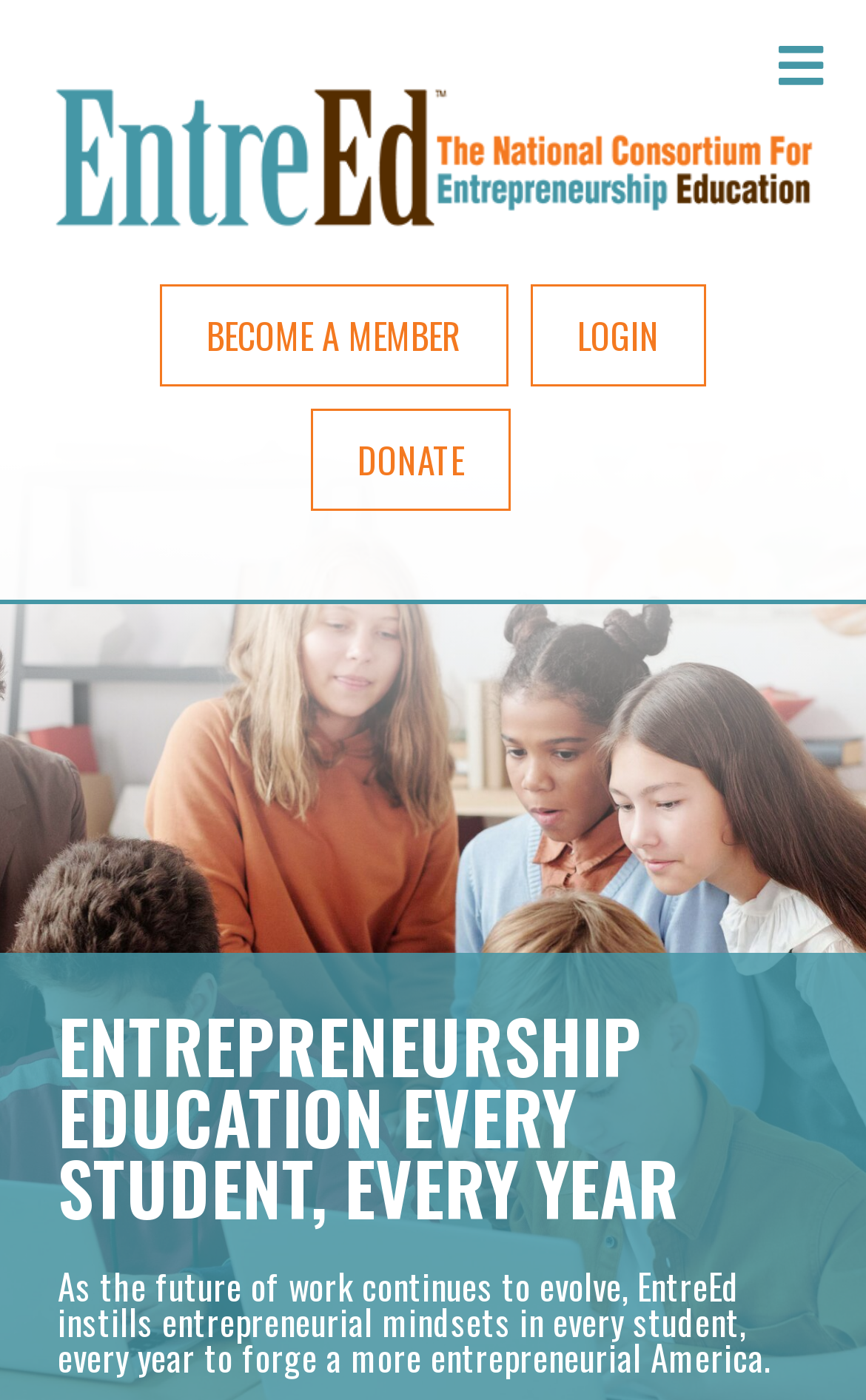What is the theme of the webpage?
Answer briefly with a single word or phrase based on the image.

Entrepreneurship